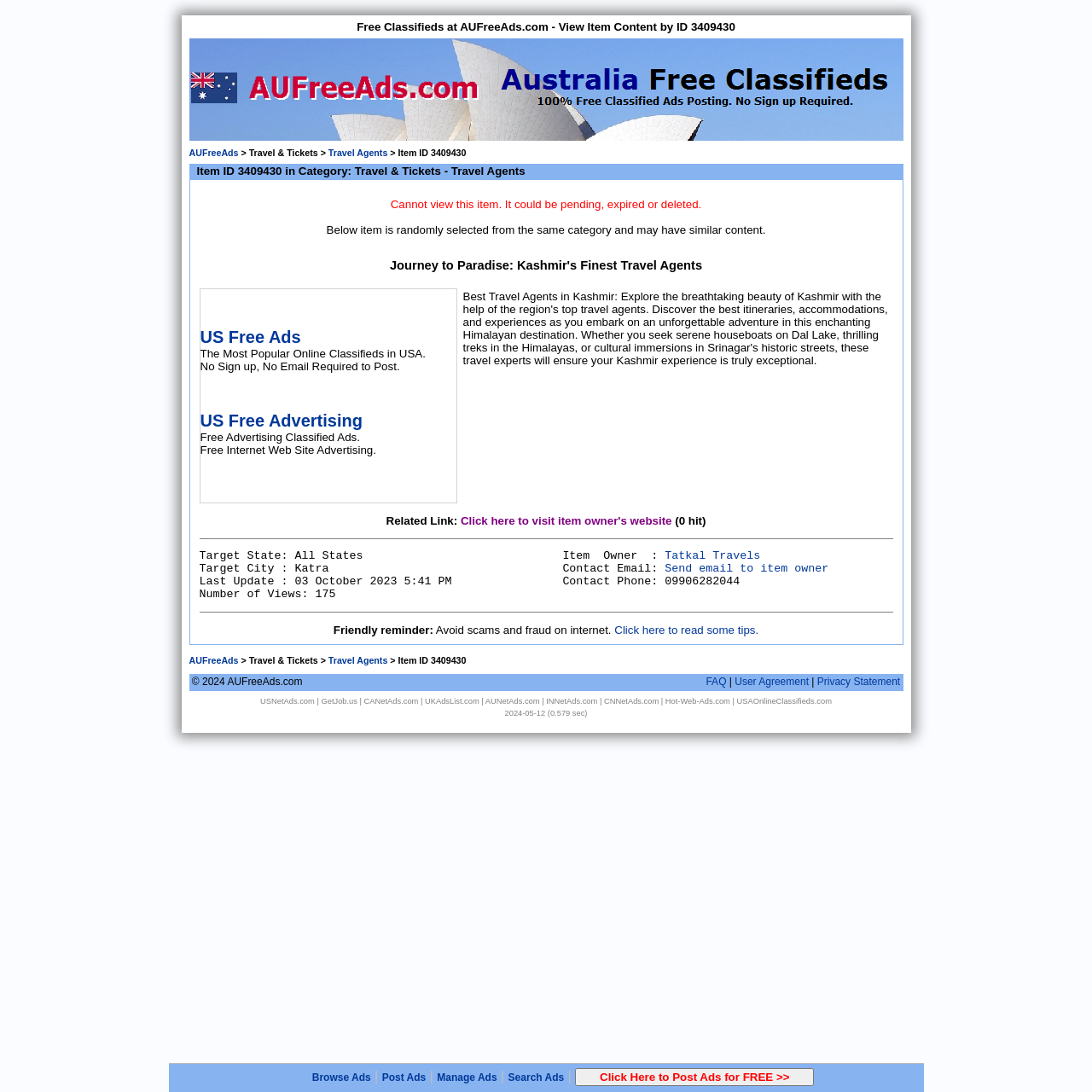What is the current status of the item?
Using the image, give a concise answer in the form of a single word or short phrase.

Cannot view this item